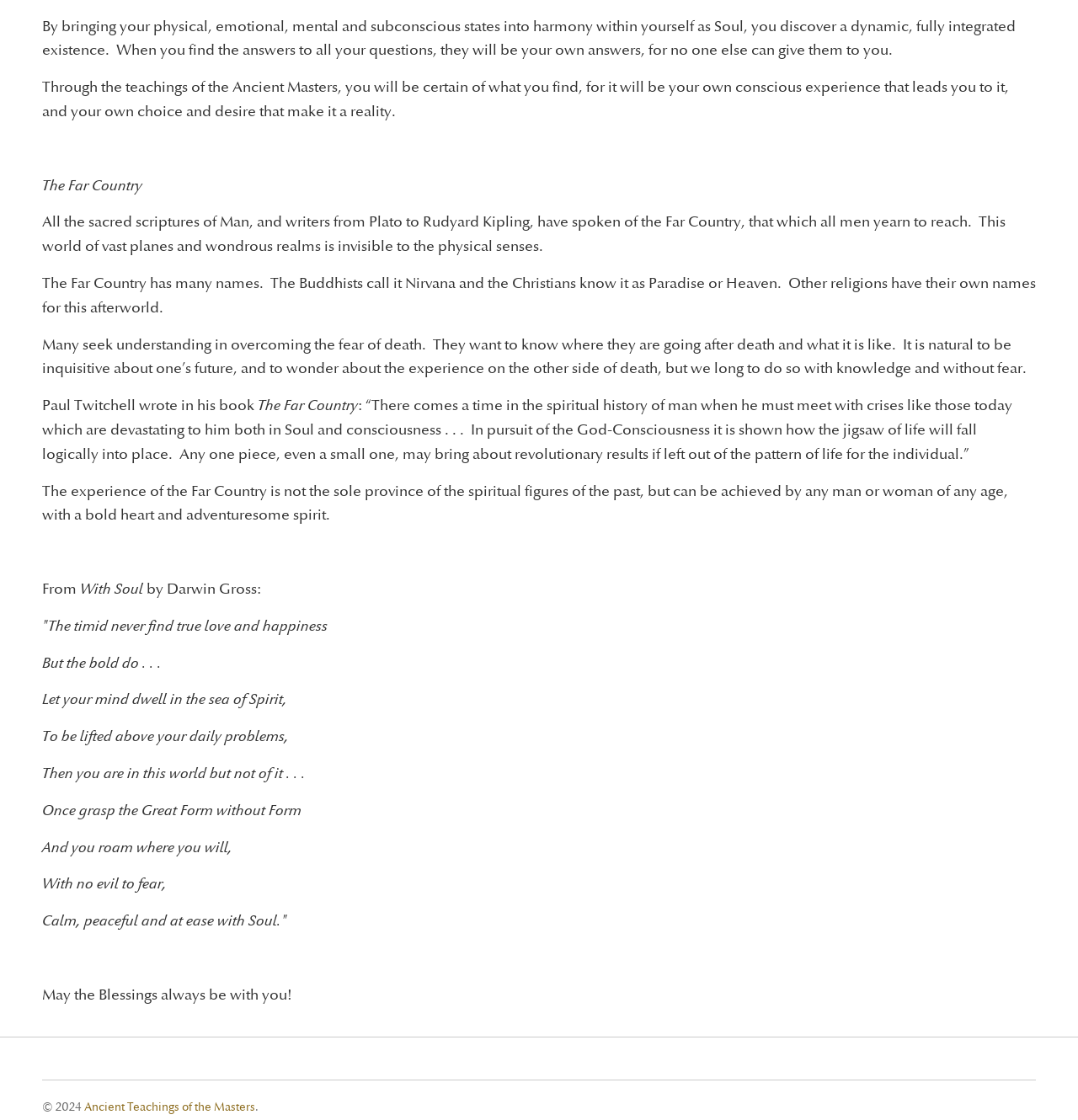What is the name of the link at the bottom of the page?
Answer the question using a single word or phrase, according to the image.

Ancient Teachings of the Masters